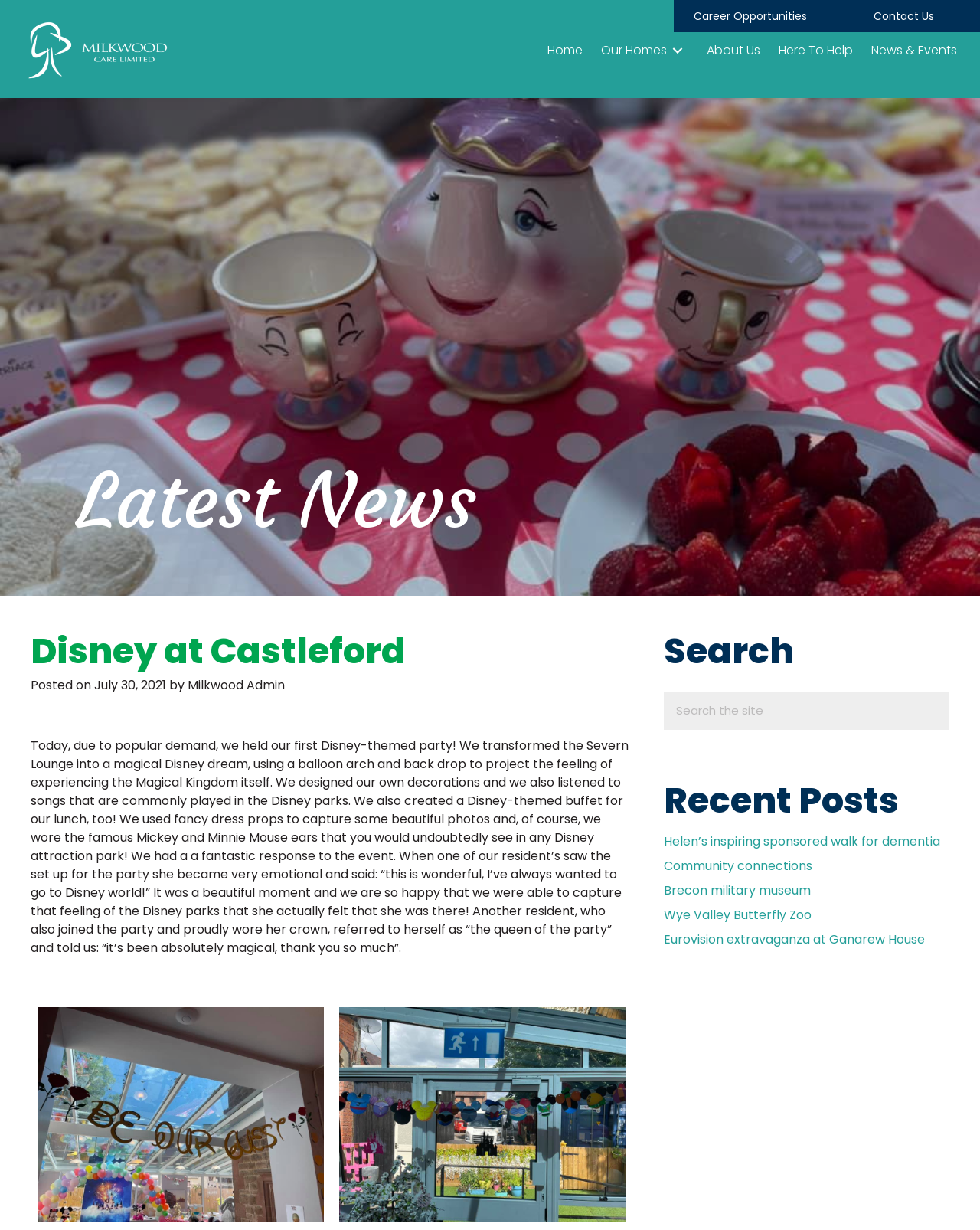Can you give a detailed response to the following question using the information from the image? What is the theme of the party described in the article?

The theme of the party can be determined by reading the article which mentions 'Disney-themed party', 'Disney dream', 'Disney parks', and 'Mickey and Minnie Mouse ears', all of which are related to Disney.